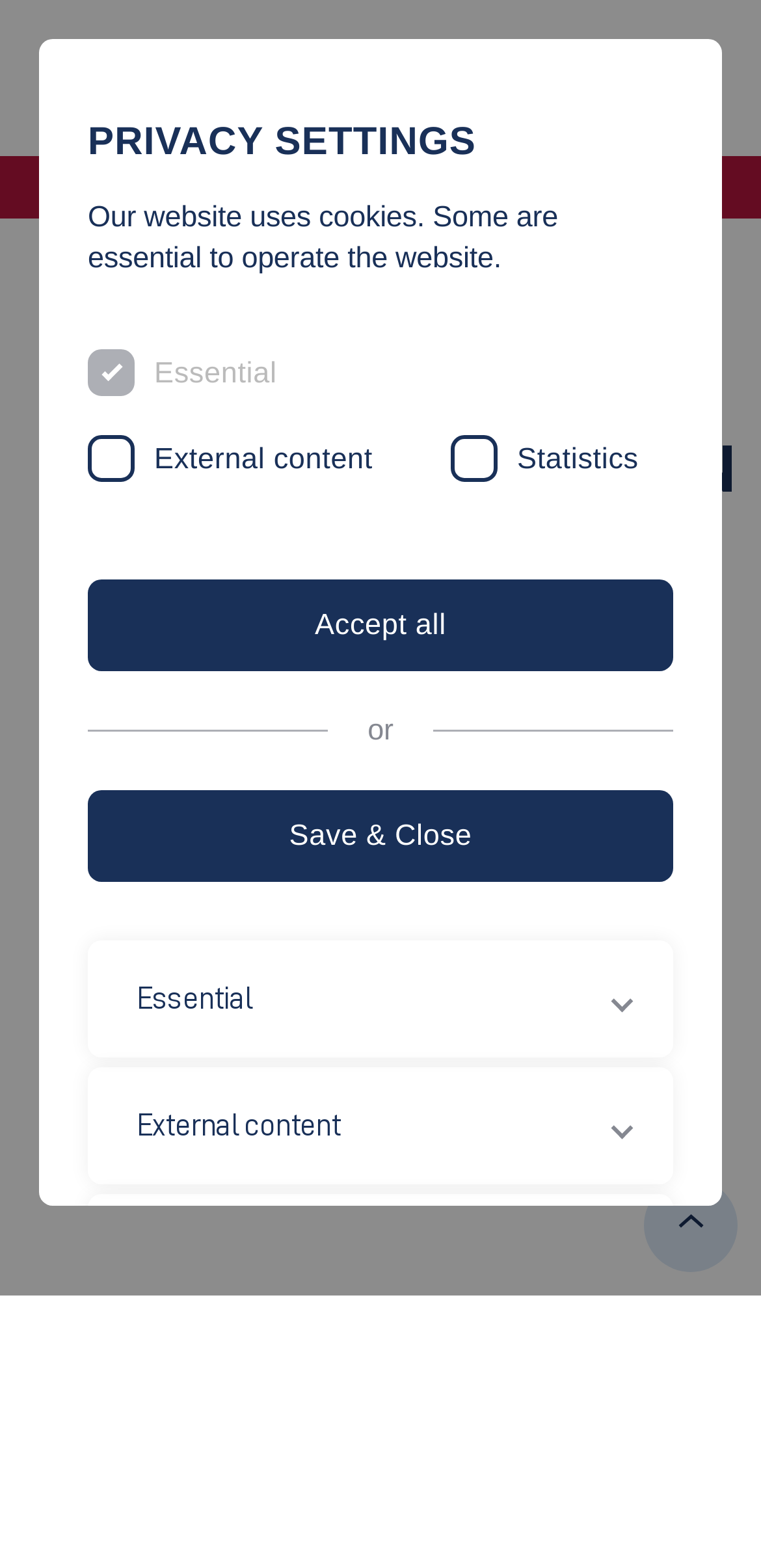Describe all the significant parts and information present on the webpage.

The webpage is about the internationalization of the Faculty Social Work, Education and Nursing Sciences at Esslingen University of Applied Sciences. At the top left, there is a logo of the university, and next to it, there is a mobile navigation button. Below the logo, there are four links: "Home", "Esslingen University", "Social Work, Education and Nursing Sciences", and "Internationalisation".

Below these links, there is a paragraph of text that explains the faculty's approach to internationalization, highlighting its importance in developing professional capabilities and its involvement in national and international specialist discourses. This paragraph is divided into two sections, with a heading "INTERNATIONALISATION of the faculty SAGP" at the top.

On the right side of the page, there is a tab "Courses for international students" that is not currently selected. At the bottom right, there is a "Scroll to top" button.

In the lower section of the page, there is a heading "PRIVACY SETTINGS" followed by a message explaining that the website uses cookies. Below this message, there are three checkboxes for "Essential", "External content", and "Statistics" cookies, with "Essential" being disabled and checked by default. There are also two buttons, "Accept all" and "Save & Close", and a link to the "Privacy policy" at the bottom.